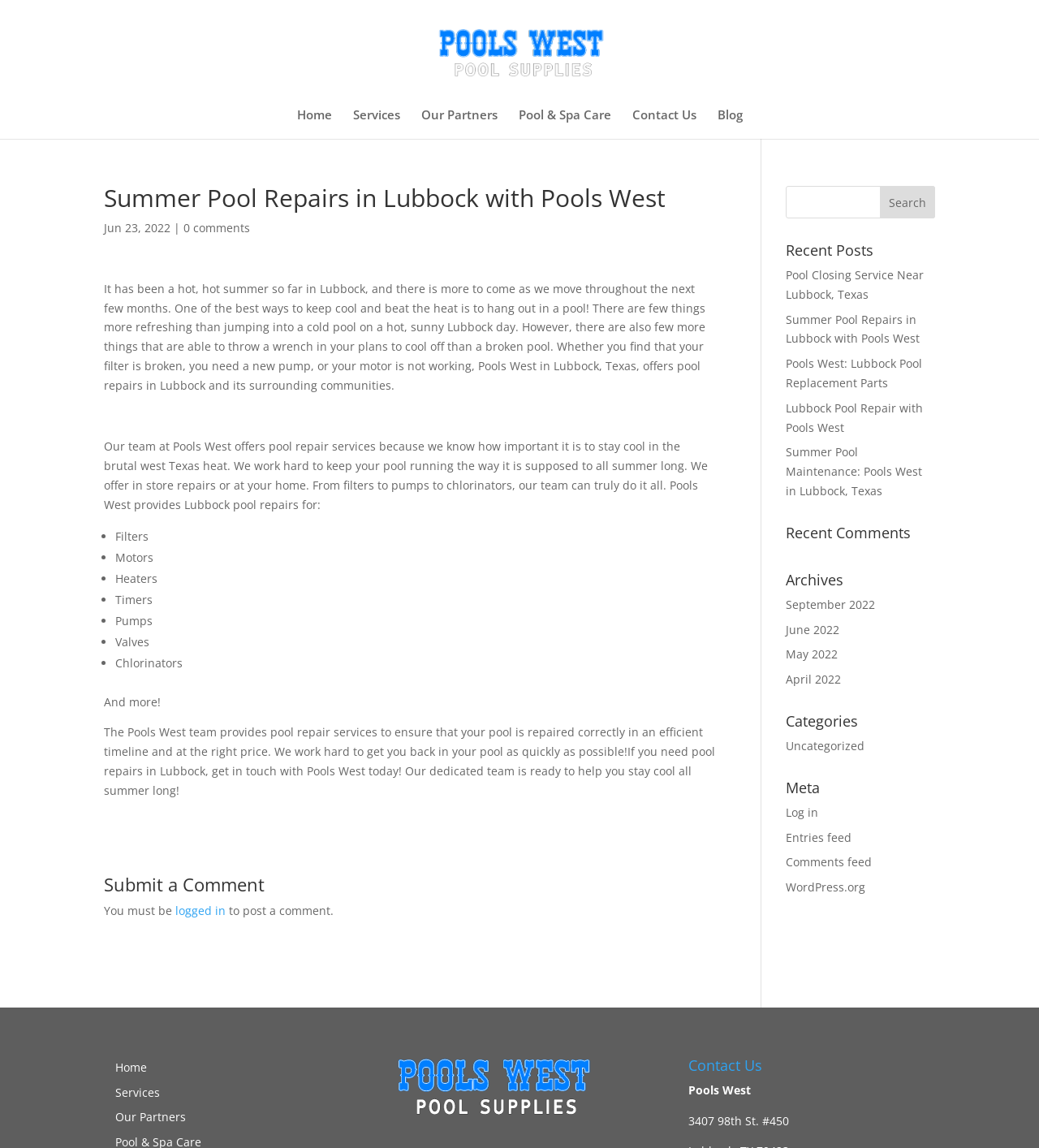Find the bounding box of the web element that fits this description: "Pool & Spa Care".

[0.499, 0.095, 0.588, 0.121]